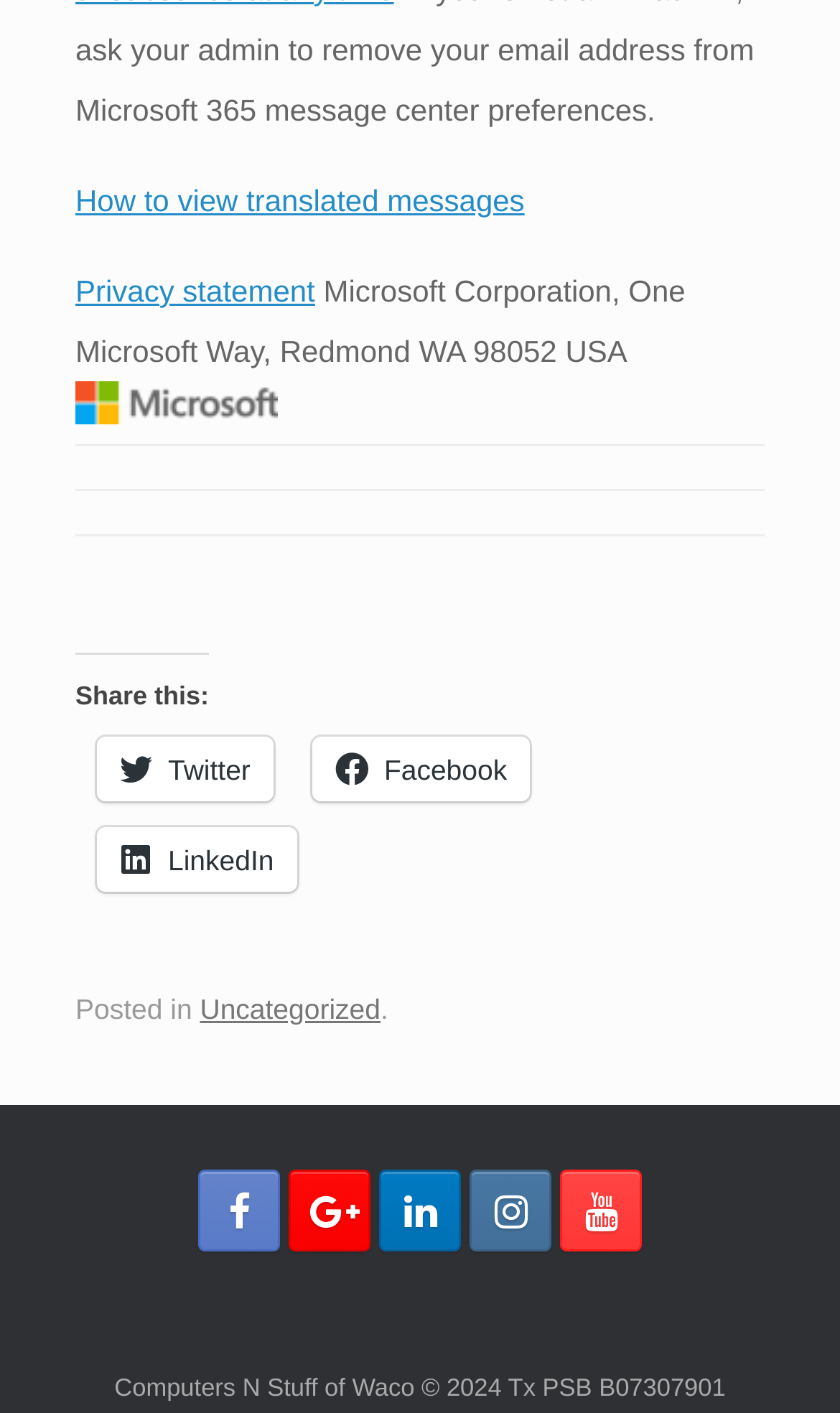Using the description "Privacy statement", predict the bounding box of the relevant HTML element.

[0.09, 0.194, 0.375, 0.218]